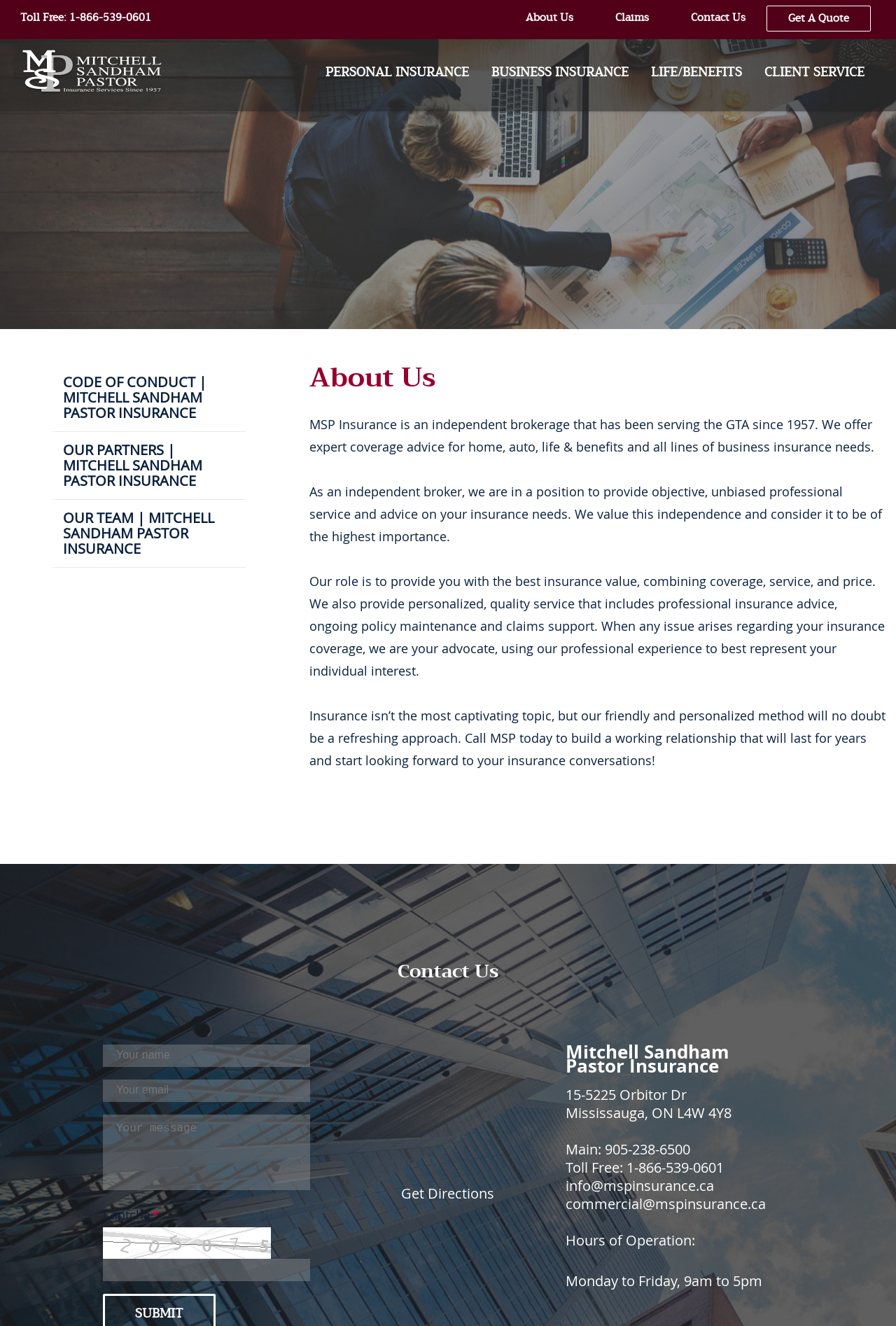Examine the image carefully and respond to the question with a detailed answer: 
What is the phone number to call for toll-free?

I found the toll-free phone number by looking at the top-right section of the webpage, where it says 'Toll Free:' followed by the phone number.